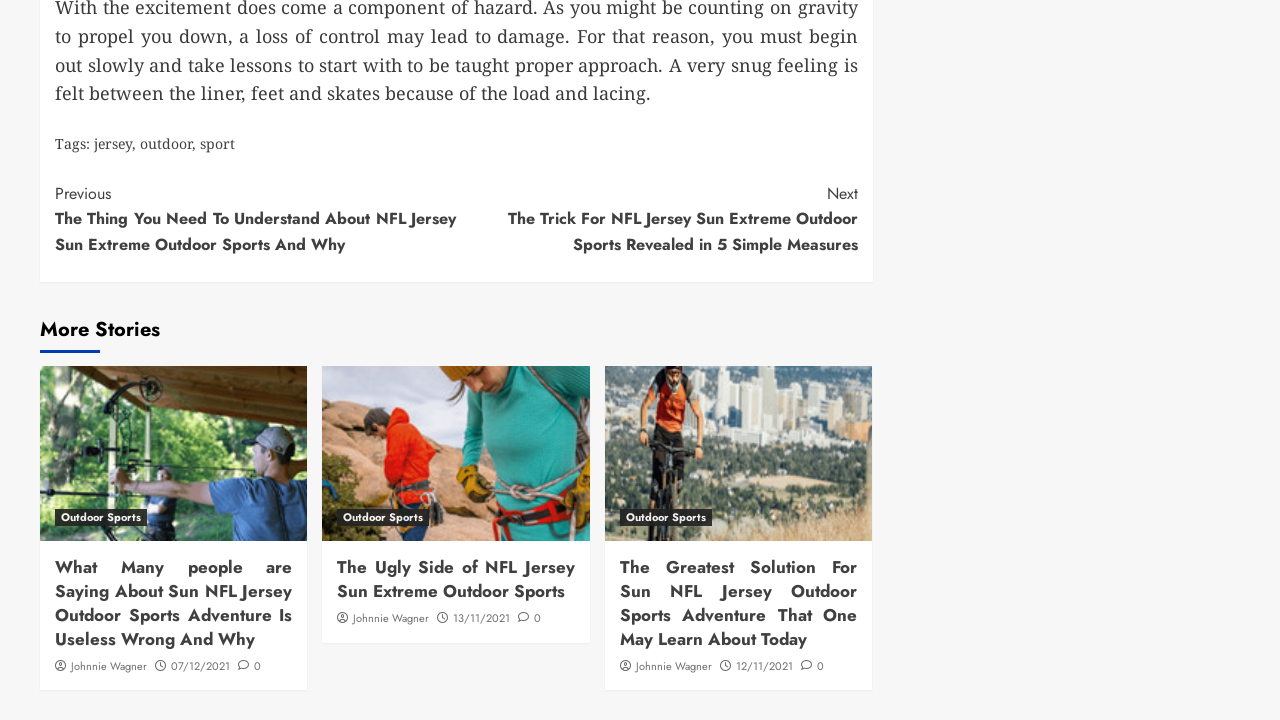Identify the coordinates of the bounding box for the element that must be clicked to accomplish the instruction: "Click on the 'Next' button".

[0.356, 0.251, 0.67, 0.357]